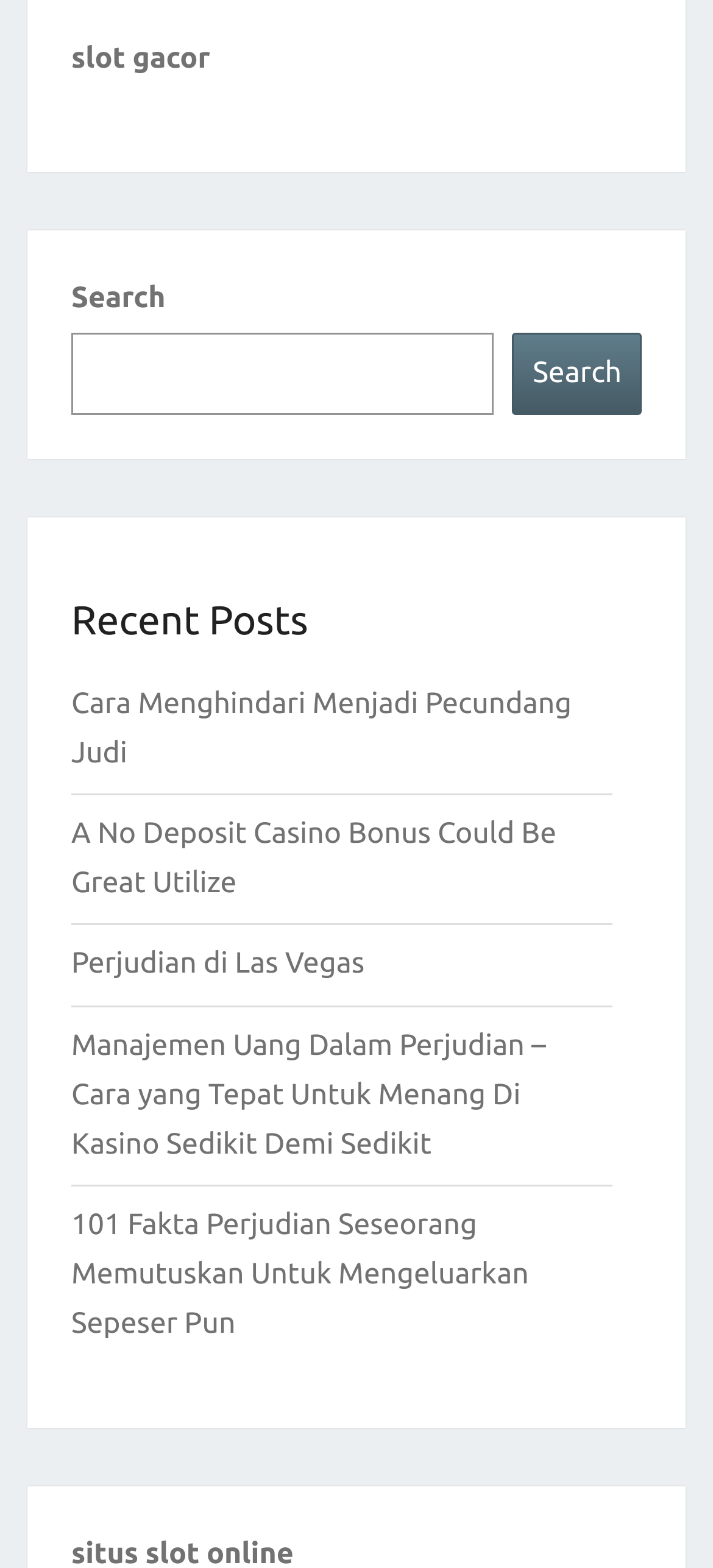Locate the bounding box coordinates of the element I should click to achieve the following instruction: "click on 'Recent Posts'".

[0.1, 0.382, 0.9, 0.412]